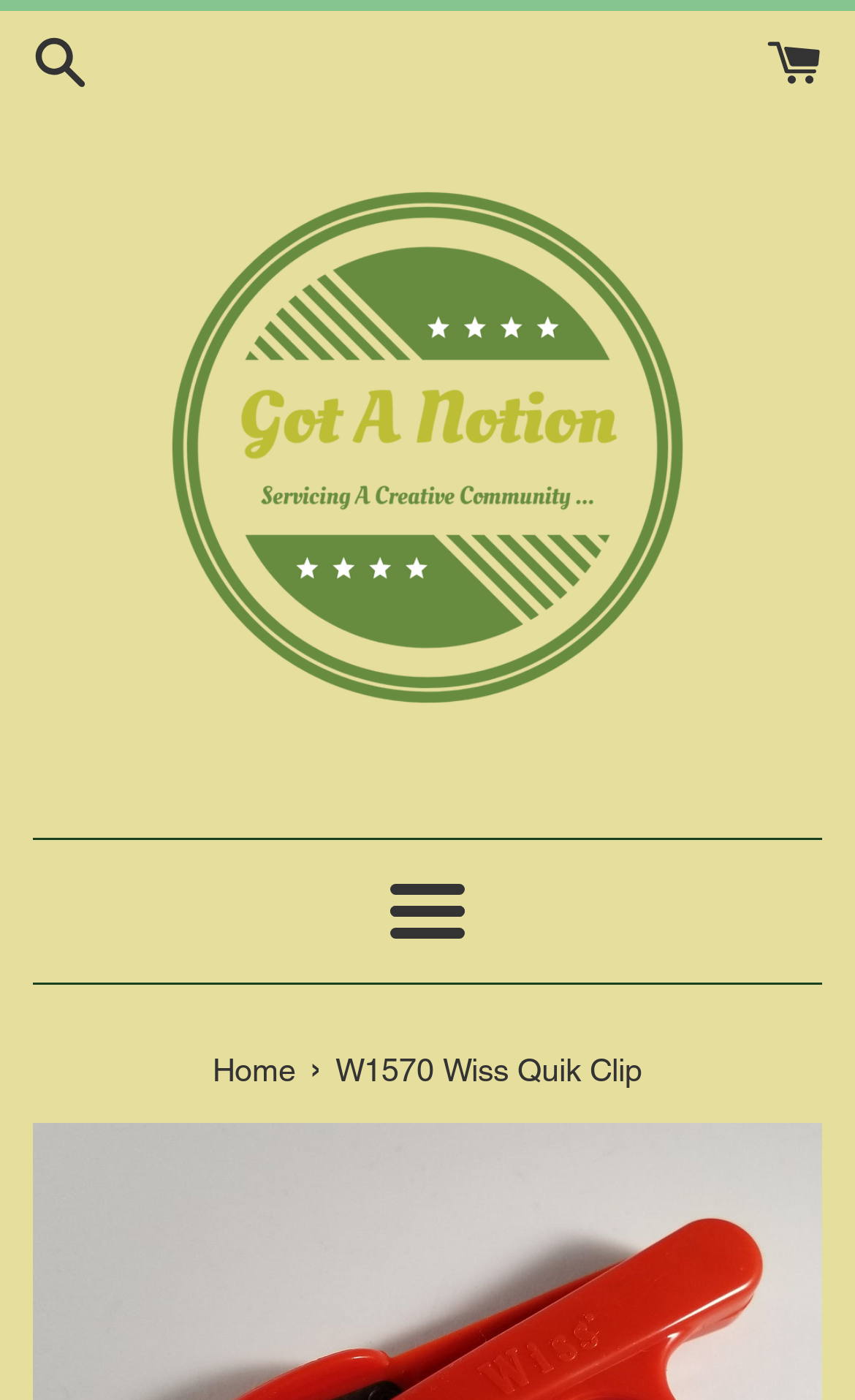Answer the question below using just one word or a short phrase: 
What is the bounding box coordinate of the image?

[0.159, 0.112, 0.841, 0.528]